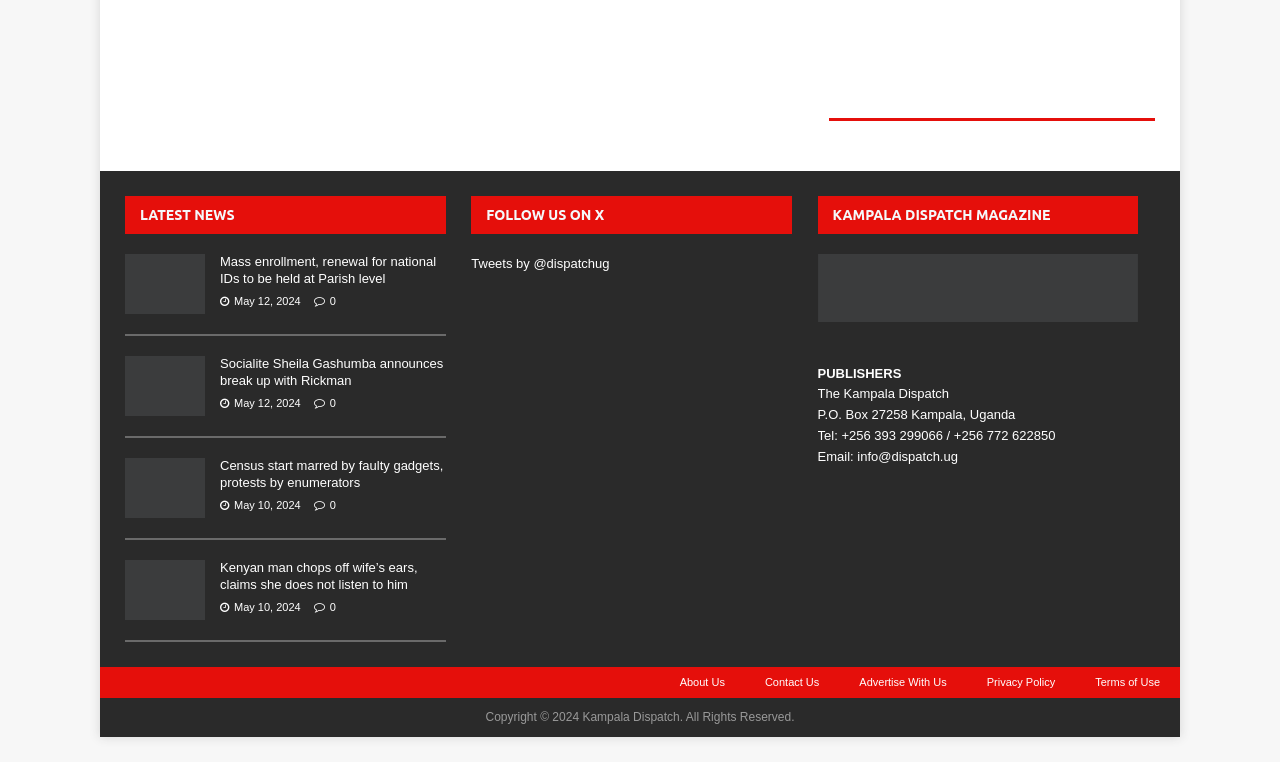Could you highlight the region that needs to be clicked to execute the instruction: "Contact the publisher"?

[0.67, 0.589, 0.748, 0.609]